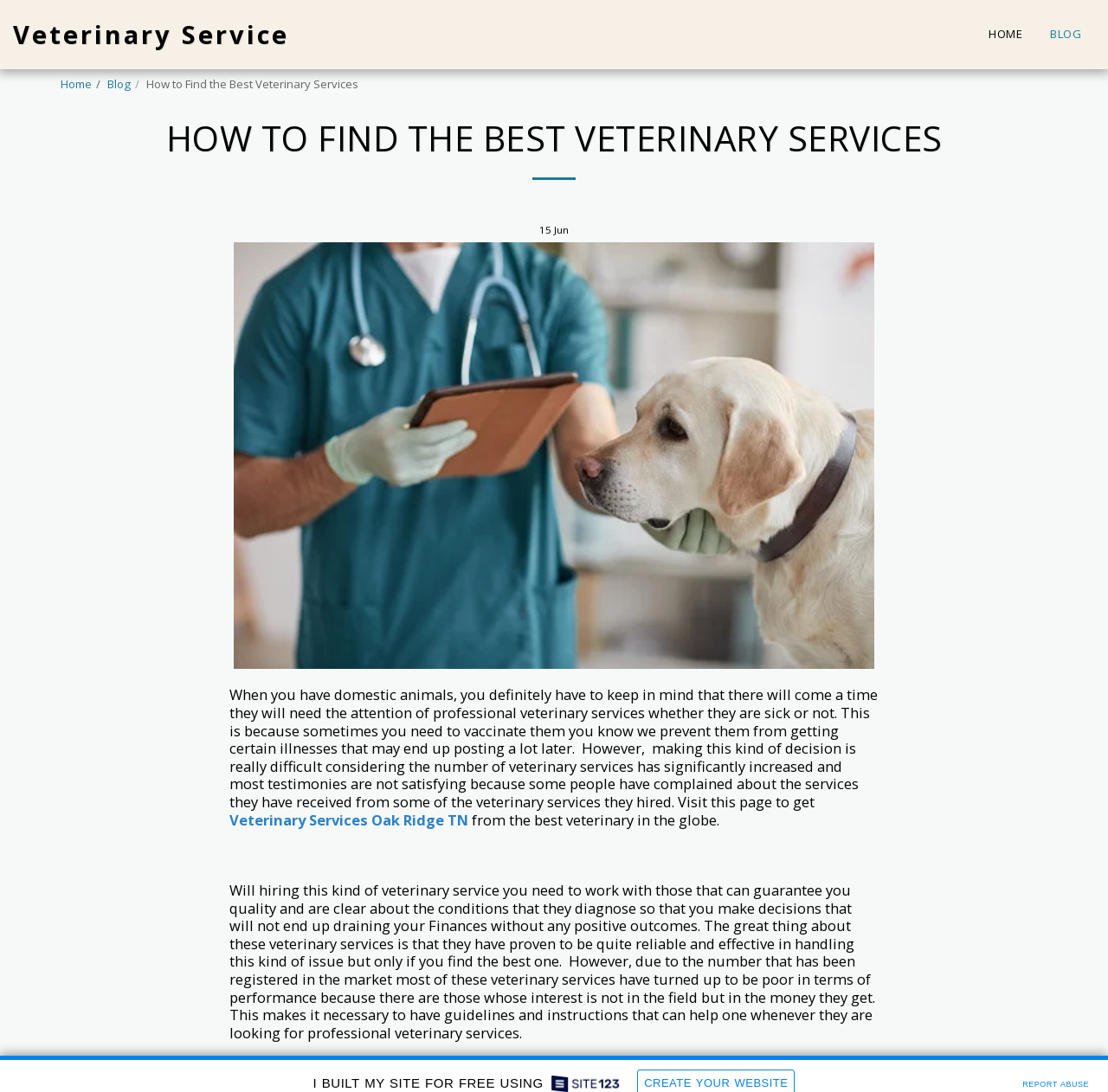Describe all visible elements and their arrangement on the webpage.

The webpage is about finding the best veterinary services. At the top, there are two rows of links. The first row has "HOME" and "BLOG" links, positioned at the top right corner of the page. The second row has "Home" and "Blog" links, located at the top left corner. 

Below the links, there is a heading "HOW TO FIND THE BEST VETERINARY SERVICES" that spans almost the entire width of the page. Underneath the heading, there is a horizontal separator line. 

On the left side of the page, there is a date "06/15/2022 08:02 AM" with the day "15" and month "Jun" broken down into separate elements. 

The main content of the page is a long paragraph of text that discusses the importance of finding reliable veterinary services for domestic animals. The text is positioned in the middle of the page and takes up most of the vertical space. Within the paragraph, there is a link to "Veterinary Services Oak Ridge TN" and a phrase "from the best veterinary in the globe." 

Below the main paragraph, there is another block of text that continues the discussion on finding the best veterinary services. This text is also positioned in the middle of the page and takes up a significant amount of vertical space. 

At the very bottom of the page, there is a "REPORT ABUSE" link positioned at the bottom right corner.